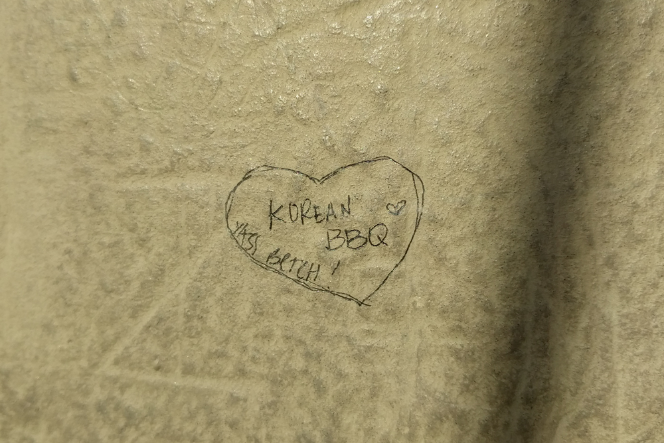Describe all the elements and aspects of the image comprehensively.

The image showcases a heart-shaped doodle etched onto a textured surface, likely a wall or piece of furniture. Inside the heart, the words "KOREAN BBQ" are prominently displayed, followed by the phrase "yas b*tch!" written in an expressive, casual style. This playful and enthusiastic note seems to celebrate a love for Korean barbecue, infusing the scene with a sense of humor and familiarity. The background texture suggests a well-worn surface, adding to the charm and authenticity of the graffiti, which captures a moment of personal expression in an urban setting, potentially reflective of Berlin's vibrant street art culture.